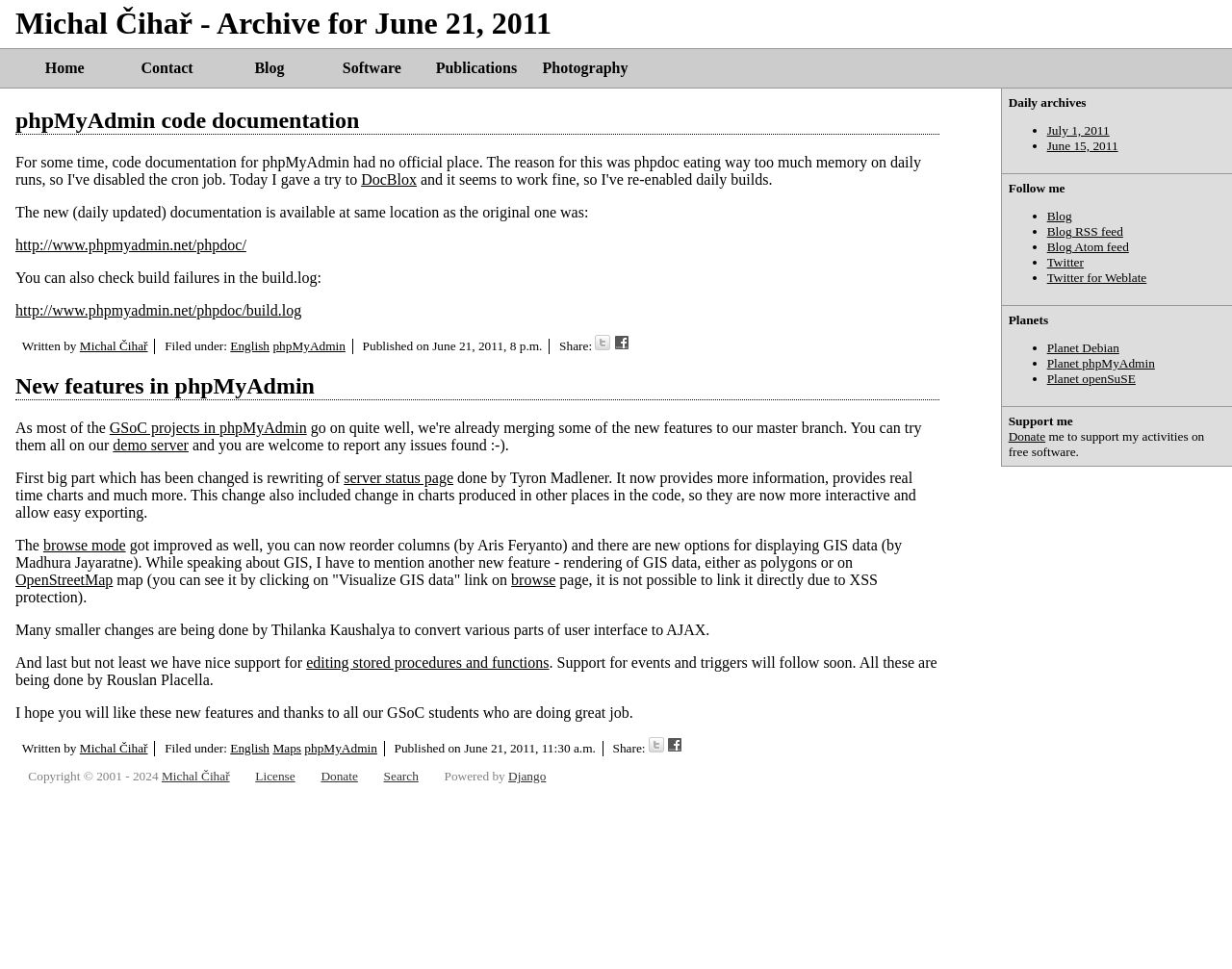Identify the coordinates of the bounding box for the element that must be clicked to accomplish the instruction: "Follow on Twitter".

[0.85, 0.263, 0.88, 0.278]